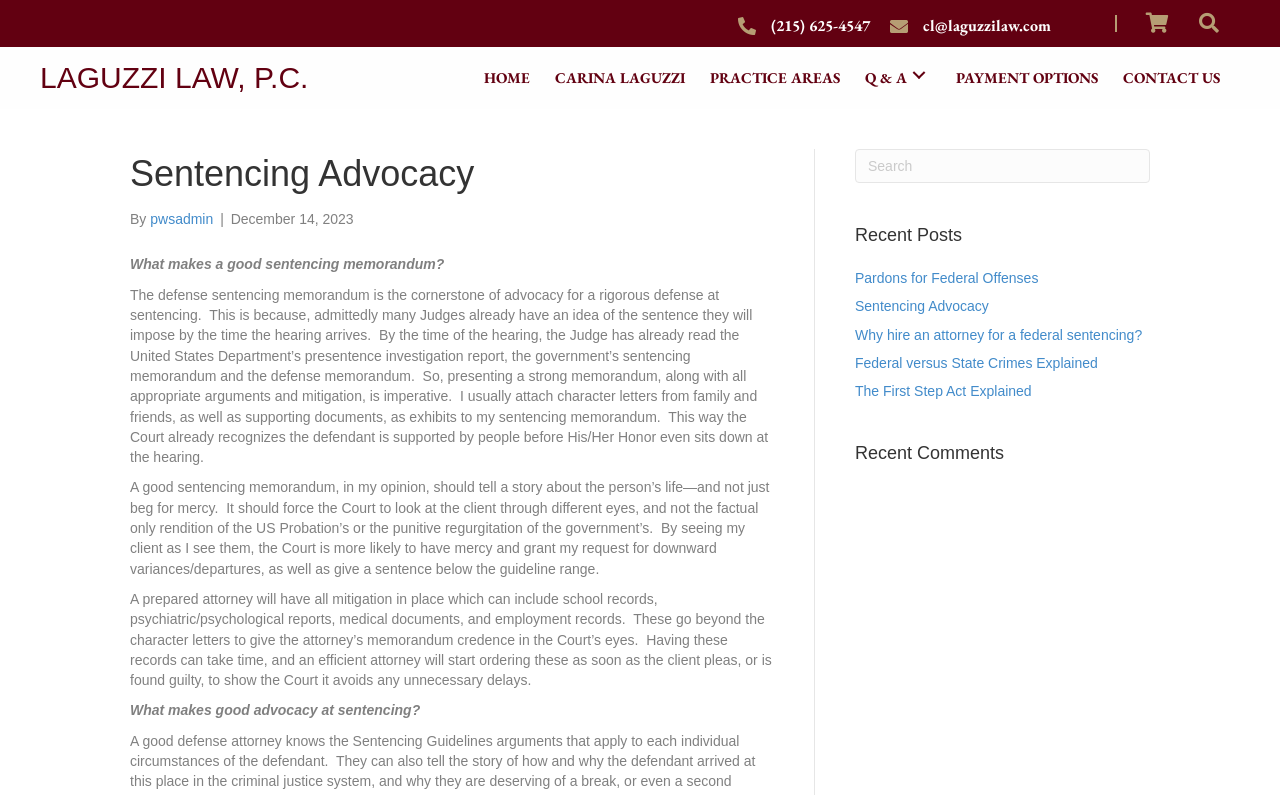Given the description "(215) 625-4547", provide the bounding box coordinates of the corresponding UI element.

[0.602, 0.019, 0.68, 0.045]